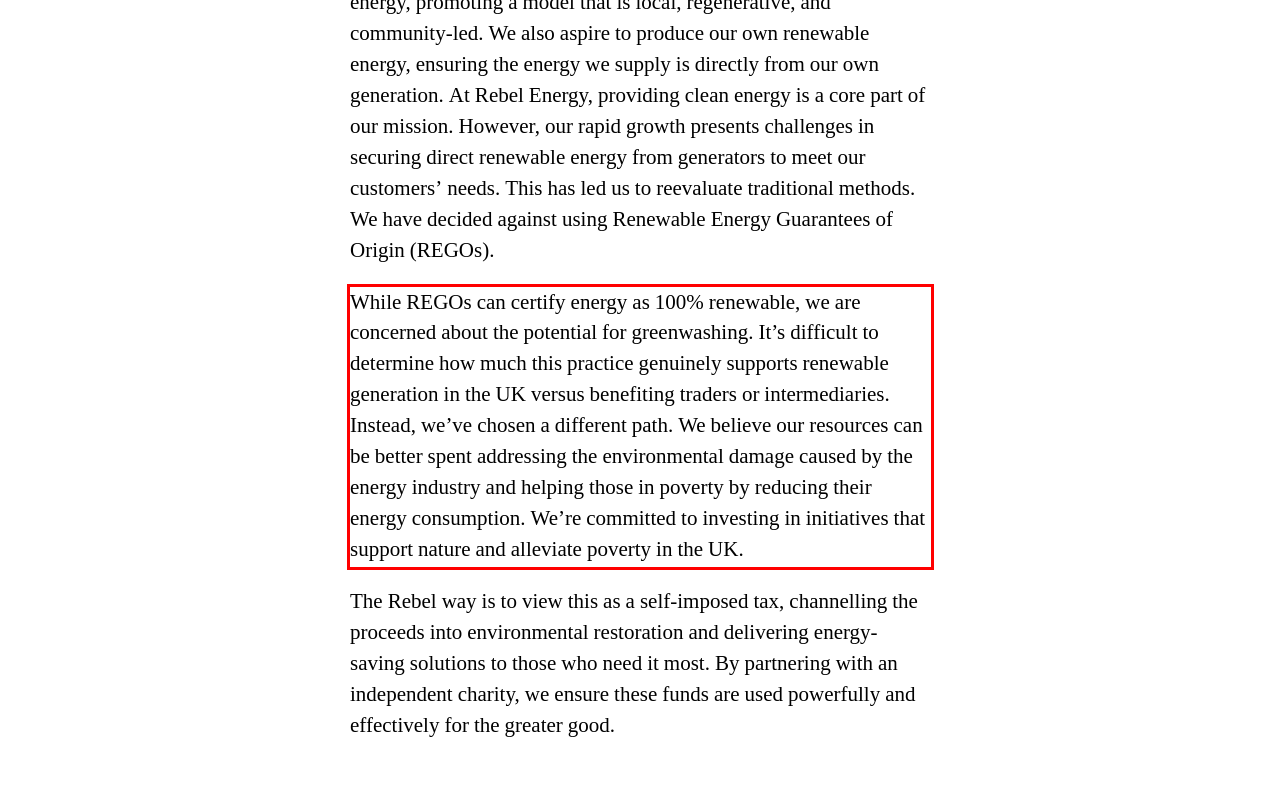Your task is to recognize and extract the text content from the UI element enclosed in the red bounding box on the webpage screenshot.

While REGOs can certify energy as 100% renewable, we are concerned about the potential for greenwashing. It’s difficult to determine how much this practice genuinely supports renewable generation in the UK versus benefiting traders or intermediaries. Instead, we’ve chosen a different path. We believe our resources can be better spent addressing the environmental damage caused by the energy industry and helping those in poverty by reducing their energy consumption. We’re committed to investing in initiatives that support nature and alleviate poverty in the UK.